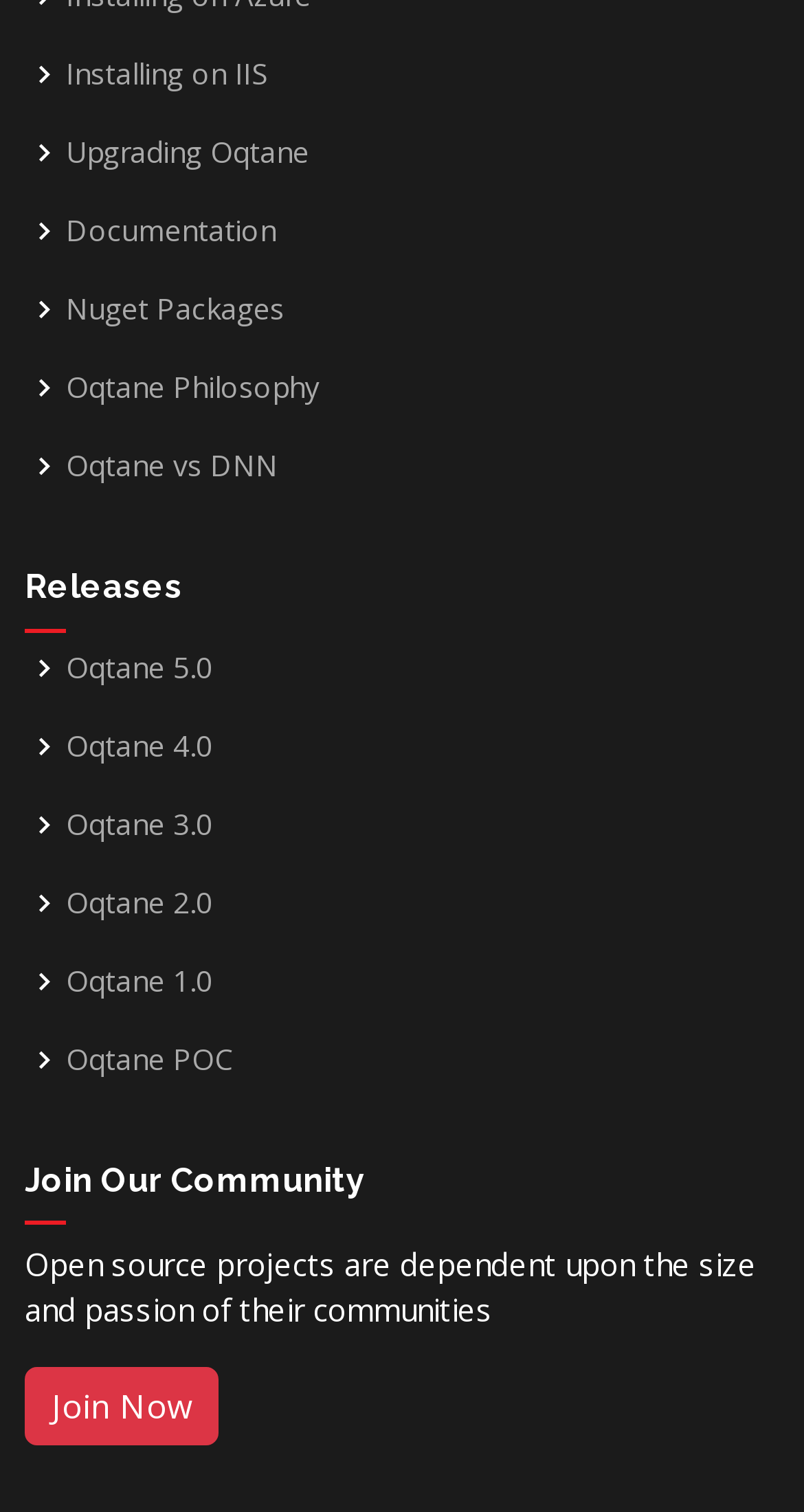Determine the bounding box coordinates of the region I should click to achieve the following instruction: "Check Oqtane vs DNN". Ensure the bounding box coordinates are four float numbers between 0 and 1, i.e., [left, top, right, bottom].

[0.082, 0.299, 0.346, 0.318]